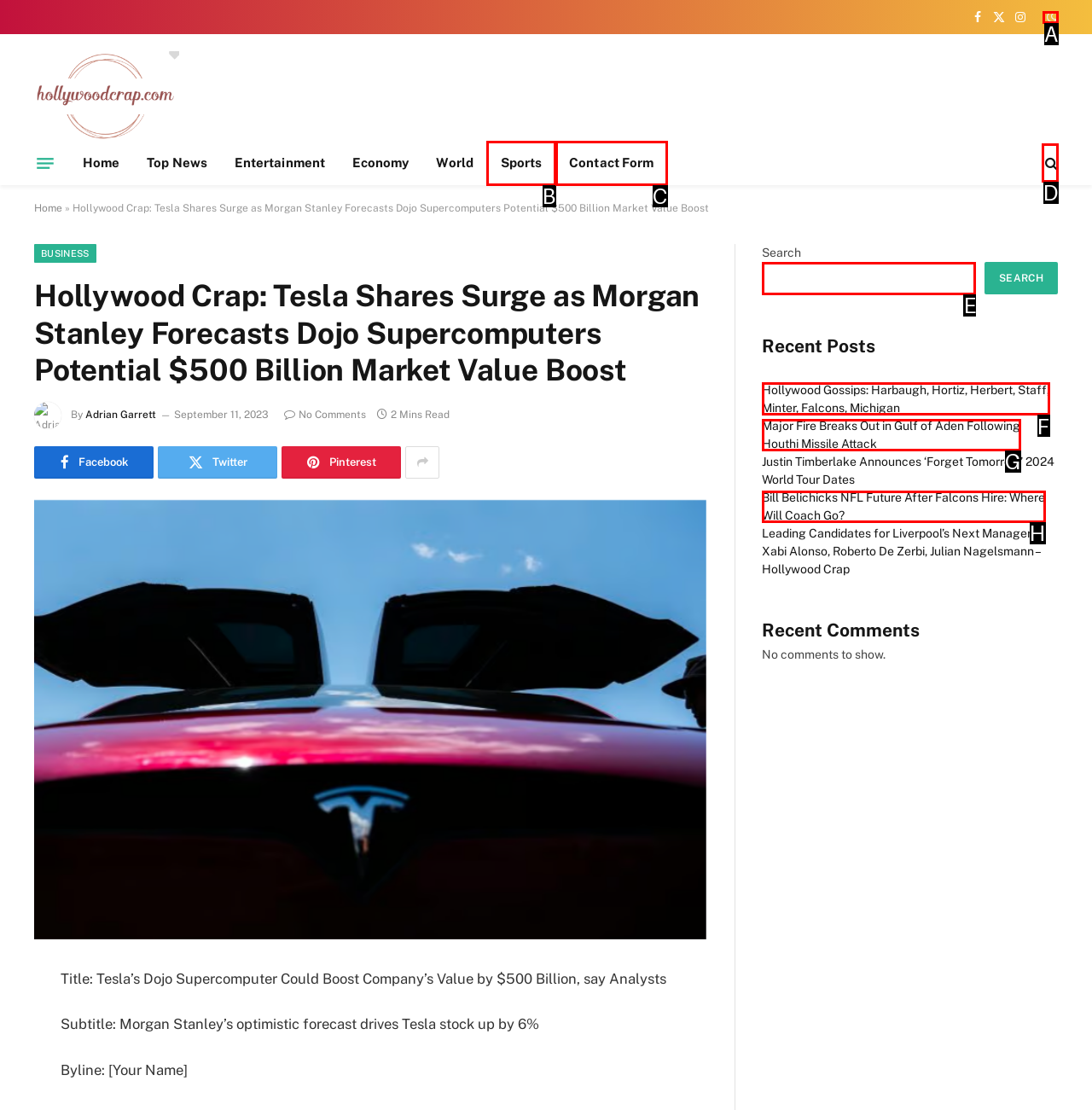Determine which HTML element should be clicked for this task: Read the recent post 'Hollywood Gossips: Harbaugh, Hortiz, Herbert, Staff, Minter, Falcons, Michigan'
Provide the option's letter from the available choices.

F